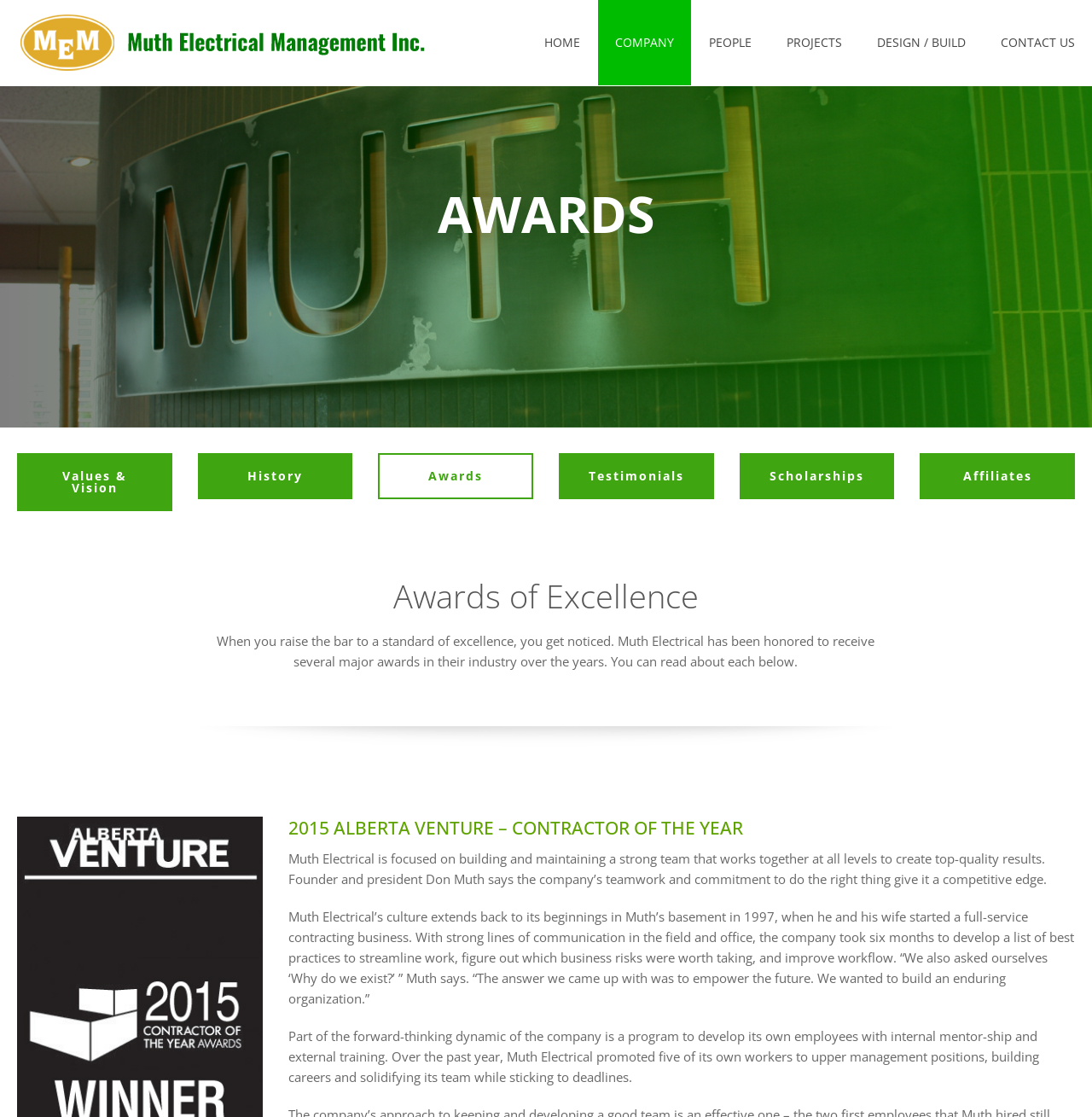What is the company's focus?
Look at the image and construct a detailed response to the question.

According to the webpage, Muth Electrical is focused on building and maintaining a strong team that works together at all levels to create top-quality results, which is mentioned in the text 'Muth Electrical is focused on building and maintaining a strong team that works together at all levels to create top-quality results.'